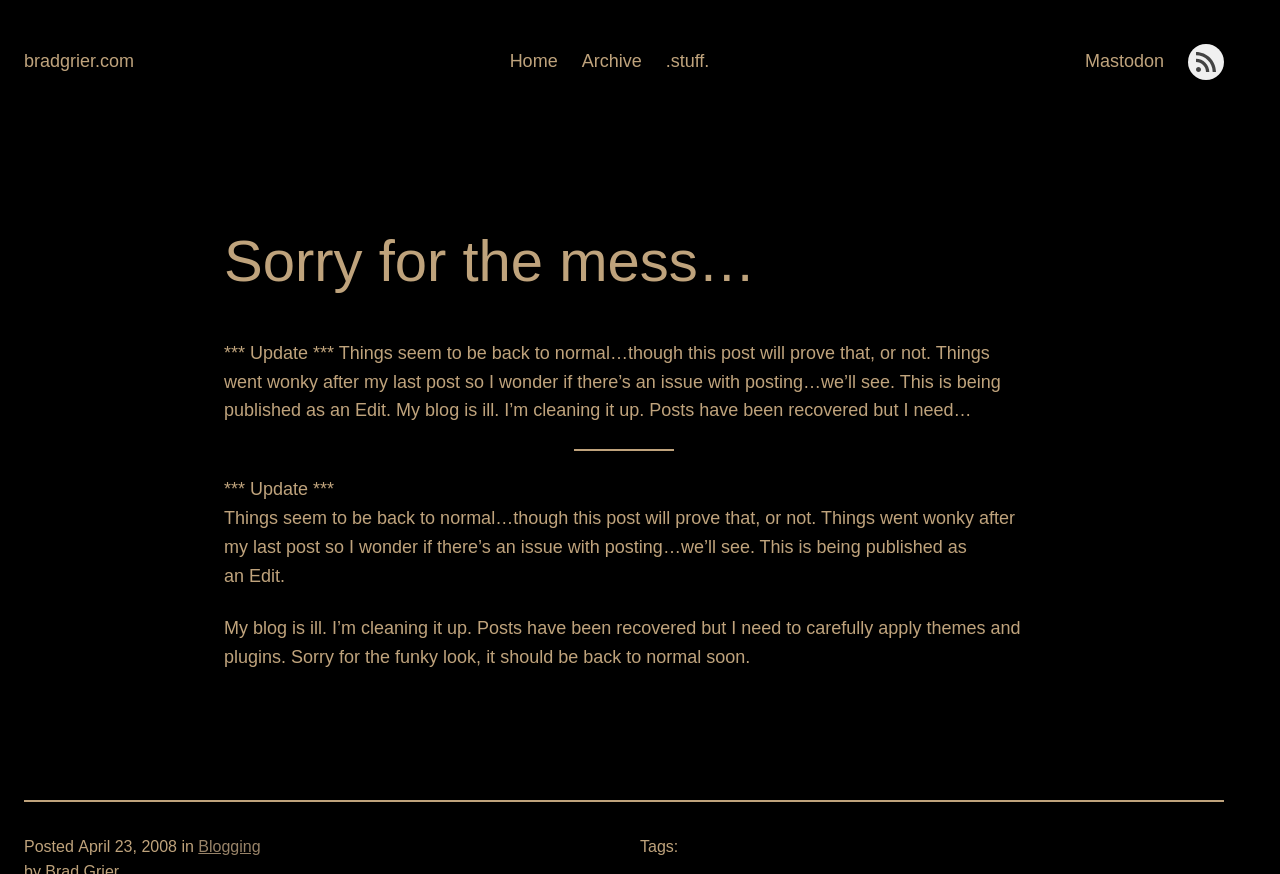Detail the features and information presented on the webpage.

The webpage is a personal blog with a title "Sorry for the mess... - bradgrier.com" at the top left corner. Below the title, there is a main menu navigation bar with four links: "Home", "Archive", ".stuff.", and "Mastodon" from left to right. 

On the right side of the page, there is another menu navigation bar with two links: "RSS feed available" and "Mastodon". 

The main content of the page starts with a heading "Sorry for the mess…" followed by a long paragraph of text explaining the current state of the blog, mentioning that things went wrong after the last post and the blog is being cleaned up. 

Below this paragraph, there is a horizontal separator line, and then another paragraph of text continues to explain the blog's situation, apologizing for the funky look and promising to return to normal soon. 

Another horizontal separator line is placed at the bottom of the page, above the footer section. In the footer, there are three lines of text: "Posted" on the left, followed by a time stamp "April 23, 2008", and then "in Blogging" with a link to the "Blogging" category. Finally, there is a "Tags:" label, but no tags are listed.